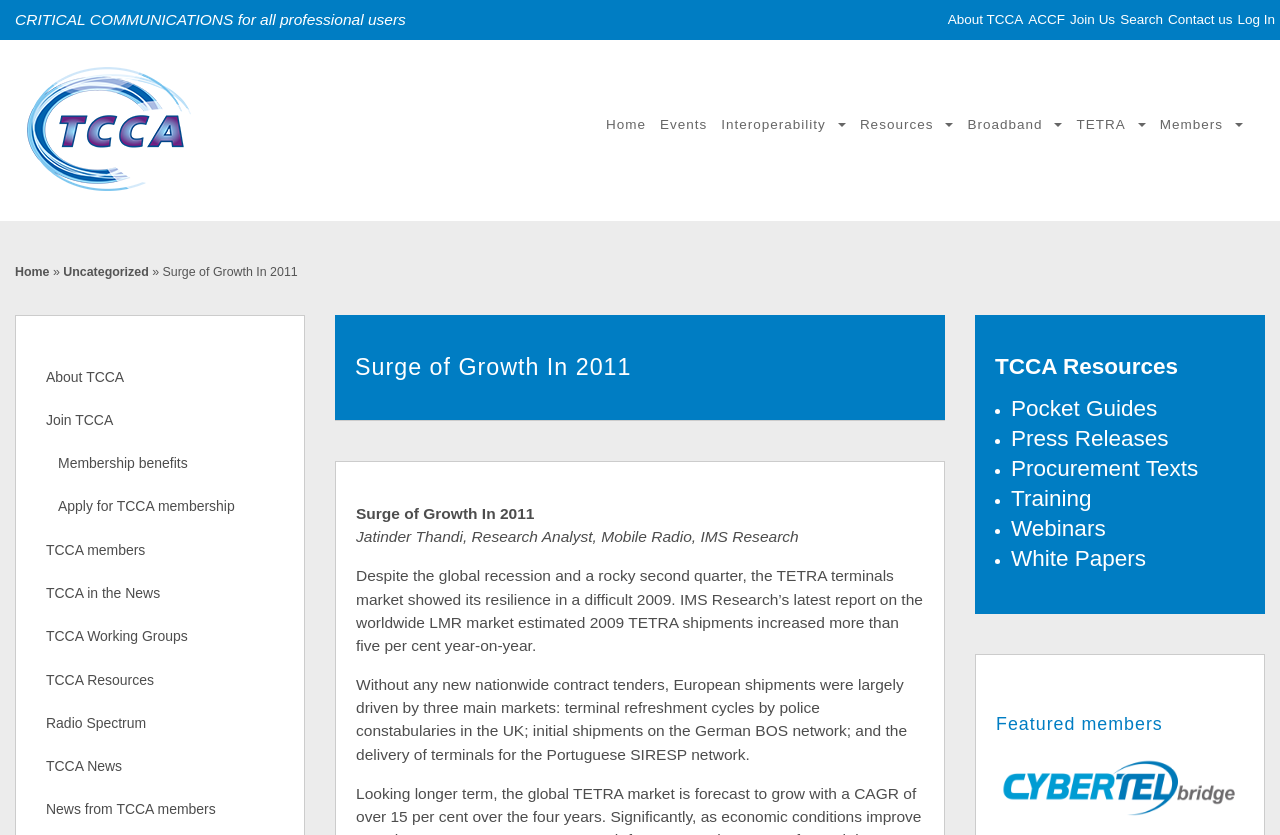Please give a concise answer to this question using a single word or phrase: 
What are the resources provided by TCCA?

Pocket Guides, Press Releases, etc.